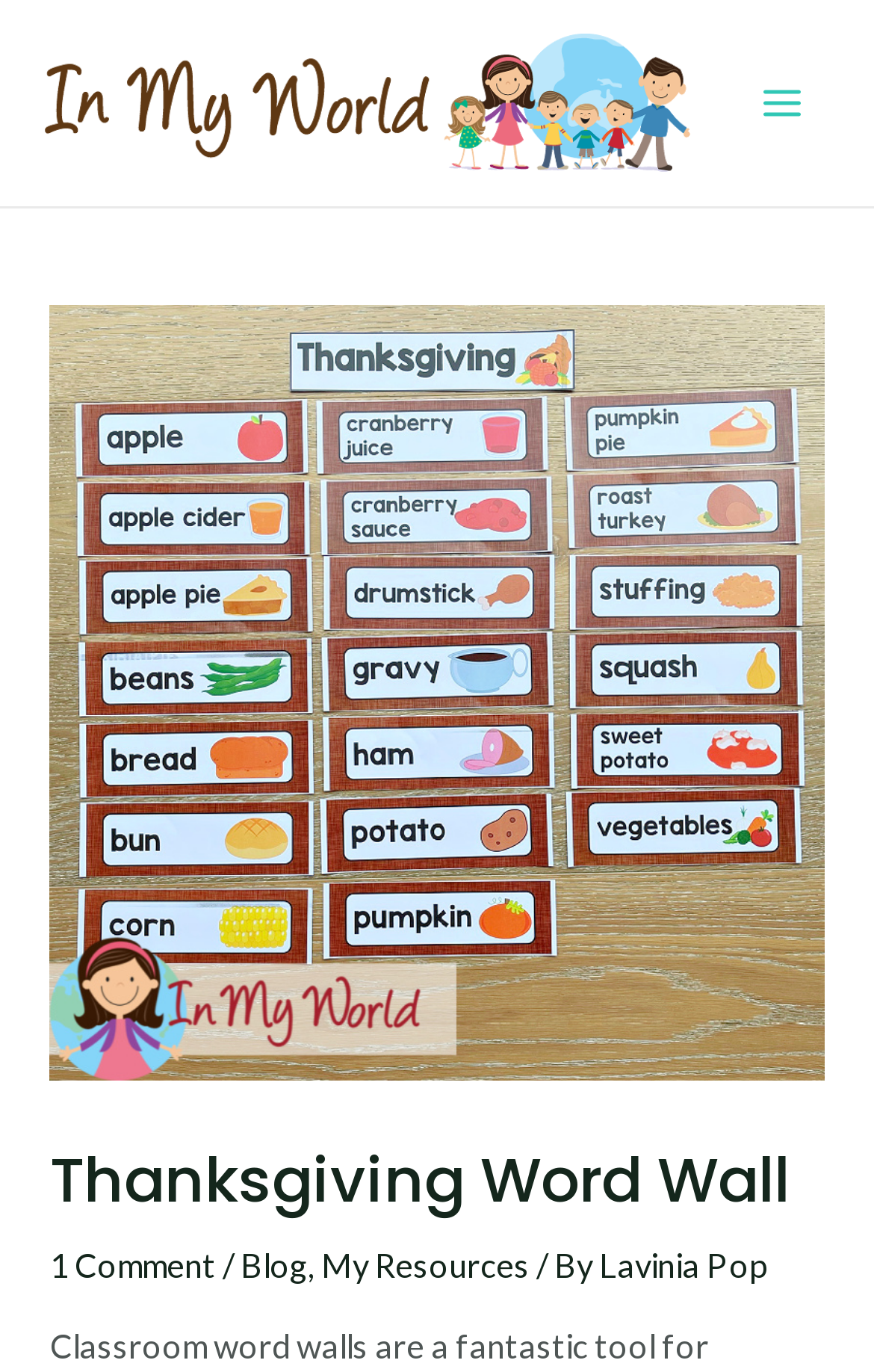Give a comprehensive overview of the webpage, including key elements.

The webpage is titled "Thanksgiving Word Wall - In My World" and appears to be a blog post about a vocabulary learning tool. At the top left of the page, there is a link to "In My World" accompanied by an image with the same name. 

On the top right, there is a button labeled "MAIN MENU" with an image beside it. Below this button, there is a header section that spans almost the entire width of the page. Within this header, the main title "Thanksgiving Word Wall" is prominently displayed. 

Underneath the title, there are several links and text elements arranged horizontally. These include a link to "1 Comment", a forward slash, a link to "Blog", a comma, a link to "My Resources", a forward slash, the phrase "By", and finally a link to "Lavinia Pop".